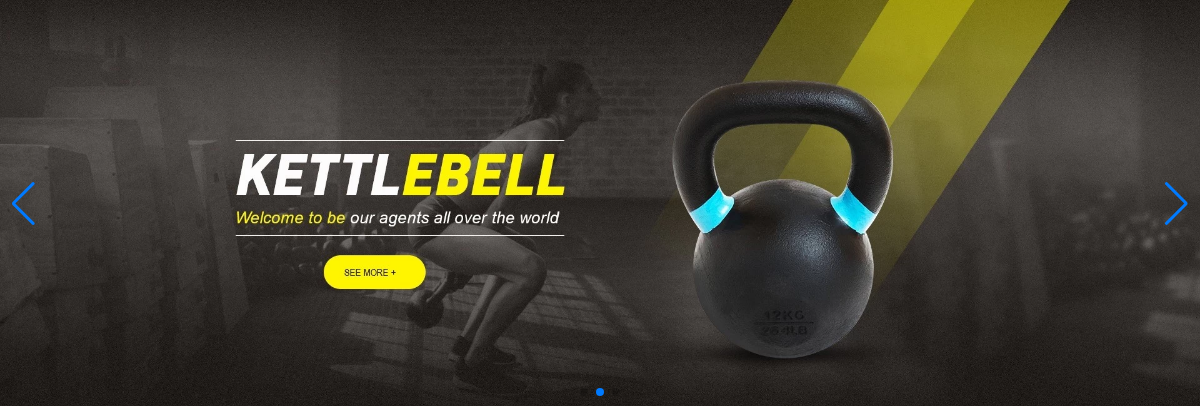Provide a short, one-word or phrase answer to the question below:
What is the text superimposed across the center of the image?

KETTLEBELL